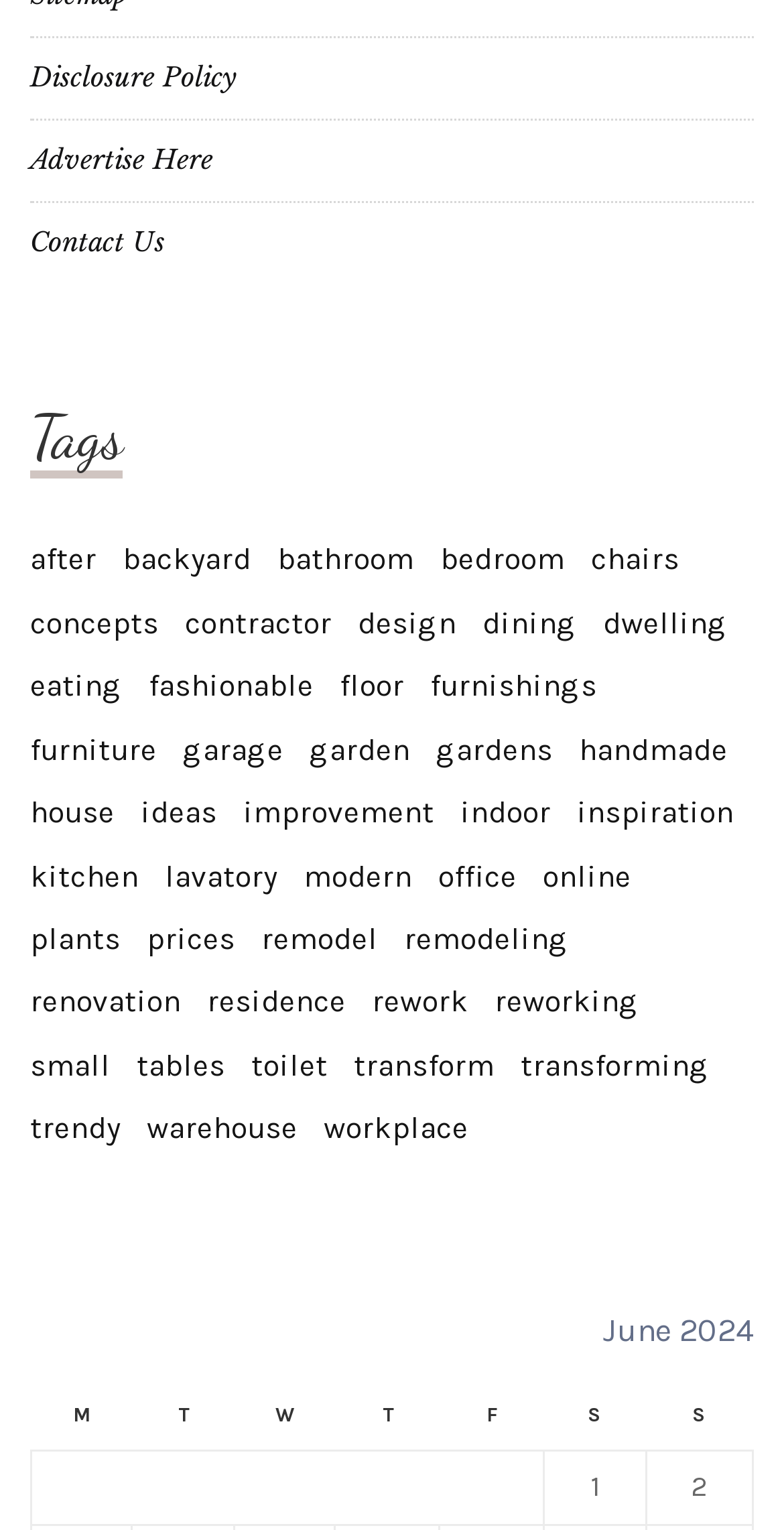Locate the bounding box coordinates of the area where you should click to accomplish the instruction: "Check the table".

[0.04, 0.915, 0.96, 0.948]